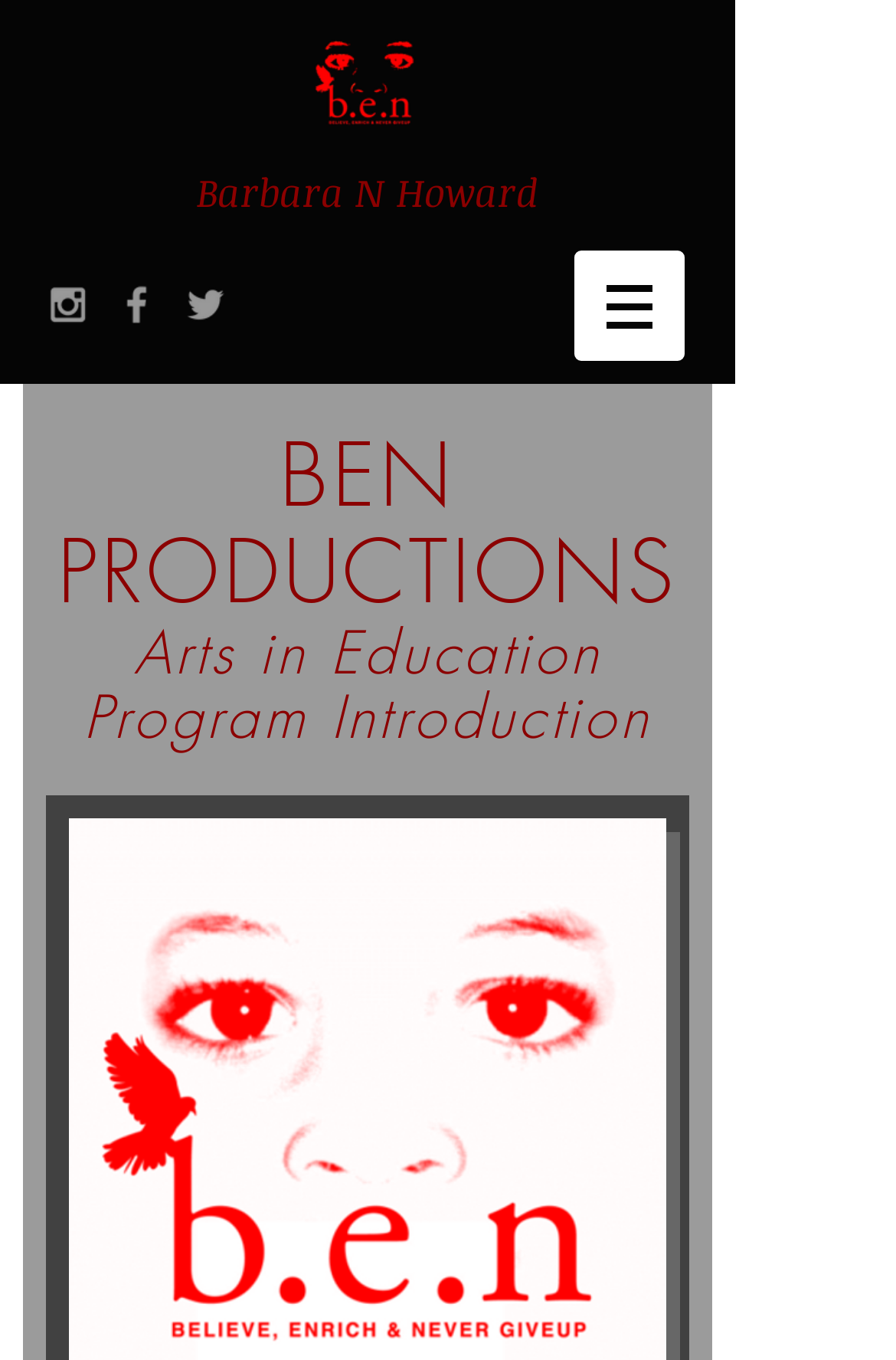What is the name of the production company mentioned on the webpage?
Please elaborate on the answer to the question with detailed information.

The heading 'BEN PRODUCTIONS' is present on the webpage, which suggests that it is a production company mentioned on the webpage.